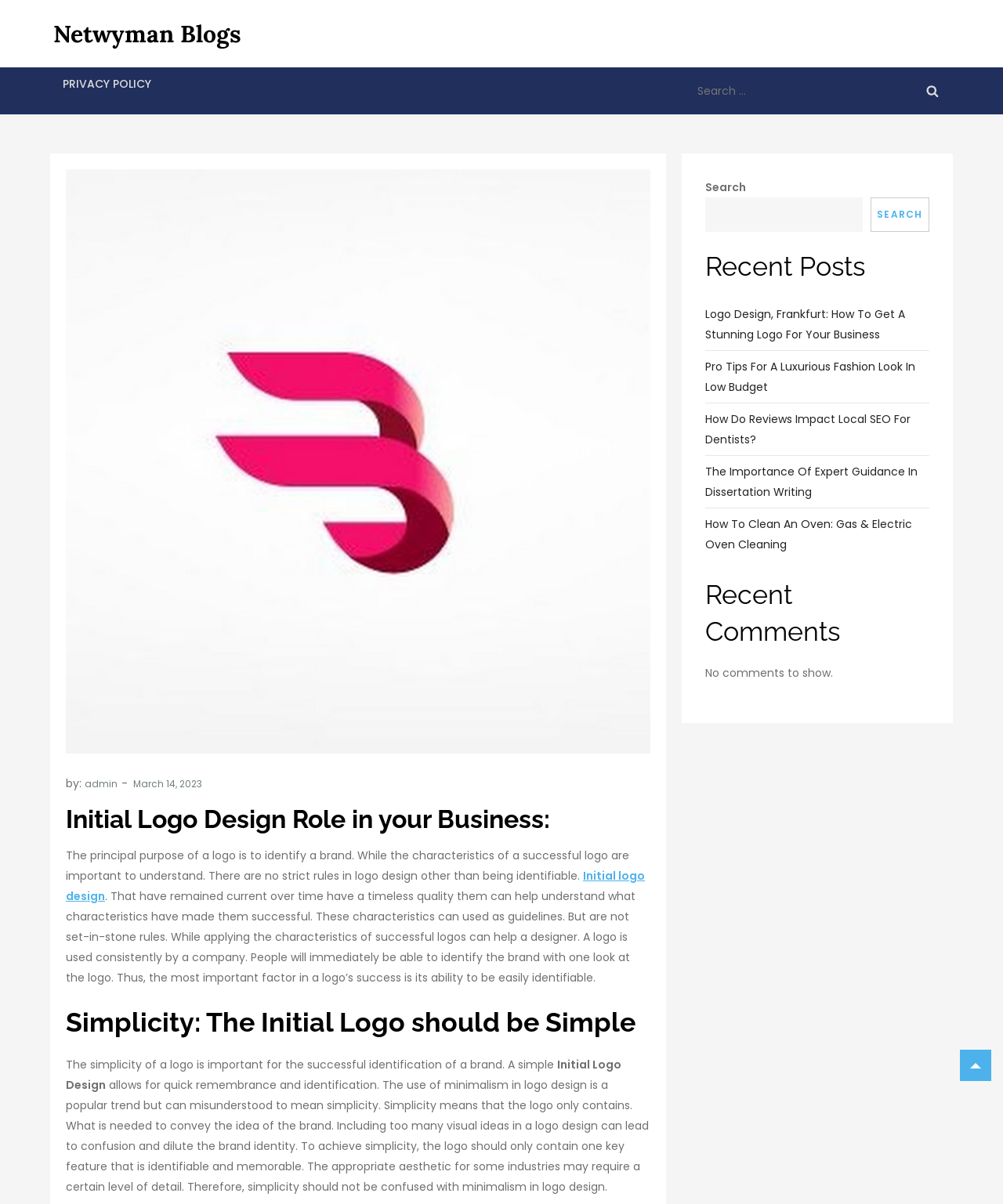Generate a comprehensive description of the webpage.

The webpage appears to be a blog post about the importance of initial logo design in business. At the top left, there is a link to "Netwyman Blogs" and a link to "PRIVACY POLICY" next to it. On the top right, there is a search bar with a button and a magnifying glass icon.

Below the search bar, there is a large image related to initial logo design, accompanied by the text "by: admin" and the date "March 14, 2023". The main content of the page is a blog post with a heading "Initial Logo Design Role in your Business:".

The blog post discusses the importance of a logo in identifying a brand and the characteristics of a successful logo. The text is divided into sections with headings, including "Simplicity: The Initial Logo should be Simple". The post also includes links to other related topics, such as "Initial logo design".

On the right side of the page, there is a complementary section with a search bar, a heading "Recent Posts", and a list of links to other blog posts, including "Logo Design, Frankfurt: How To Get A Stunning Logo For Your Business" and "How To Clean An Oven: Gas & Electric Oven Cleaning". Below the list of recent posts, there is a heading "Recent Comments" with a message "No comments to show." At the bottom right, there is a link to an unknown destination.

Overall, the webpage is a blog post about initial logo design, with a focus on the importance of simplicity and identifiability in logo design.